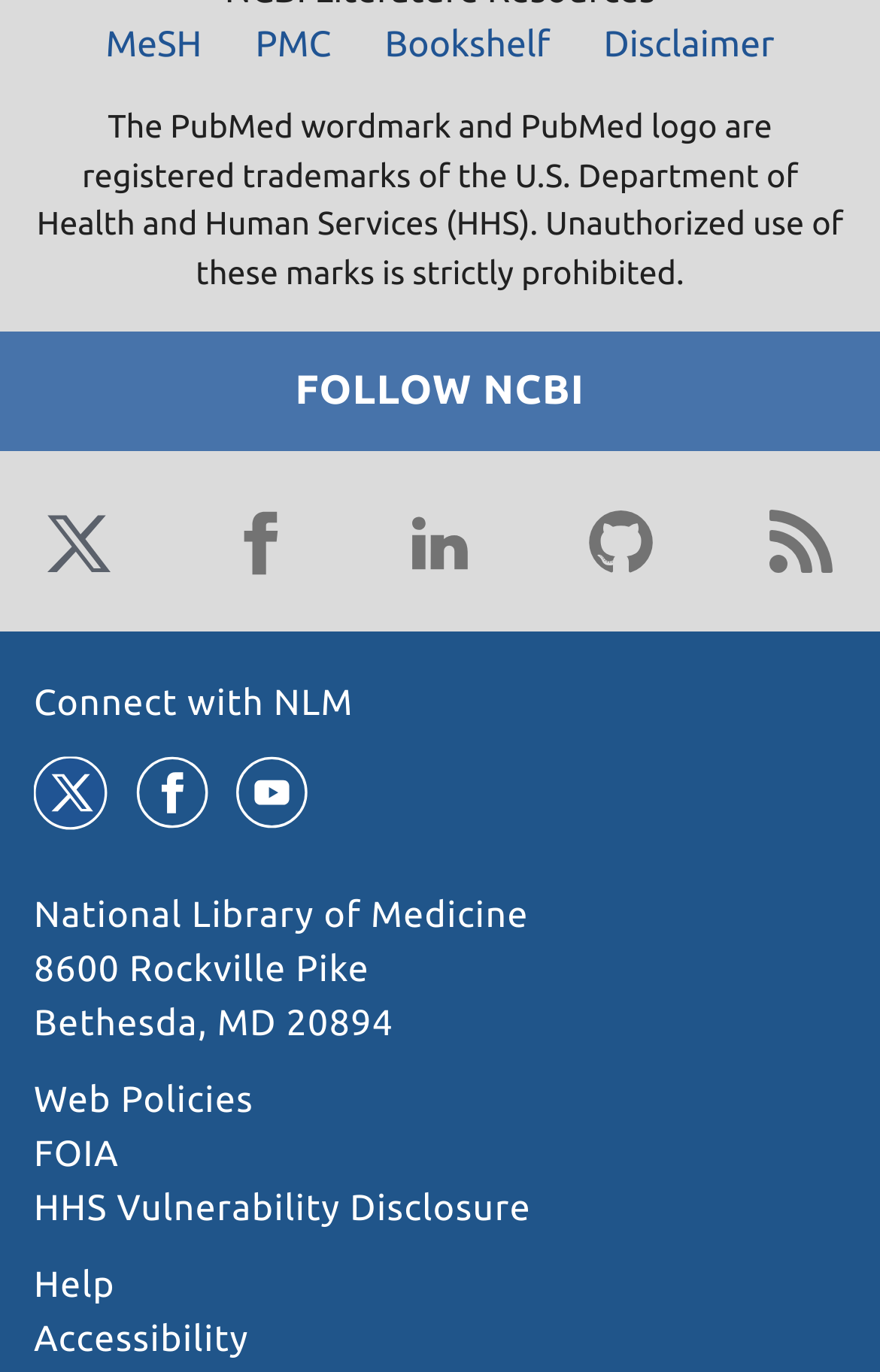Locate the UI element described by Twitter in the provided webpage screenshot. Return the bounding box coordinates in the format (top-left x, top-left y, bottom-right x, bottom-right y), ensuring all values are between 0 and 1.

[0.038, 0.362, 0.141, 0.428]